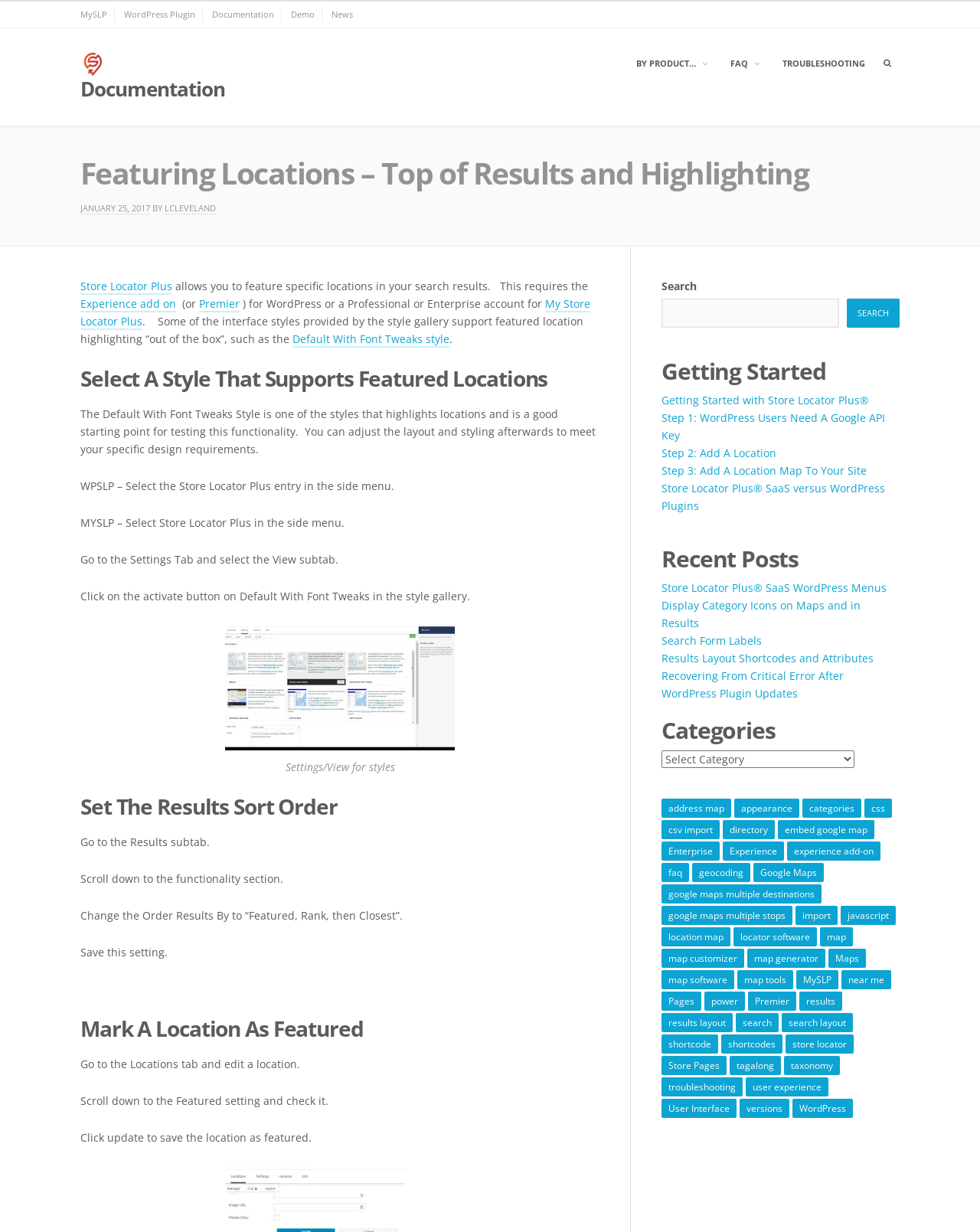What is the principal heading displayed on the webpage?

Featuring Locations – Top of Results and Highlighting